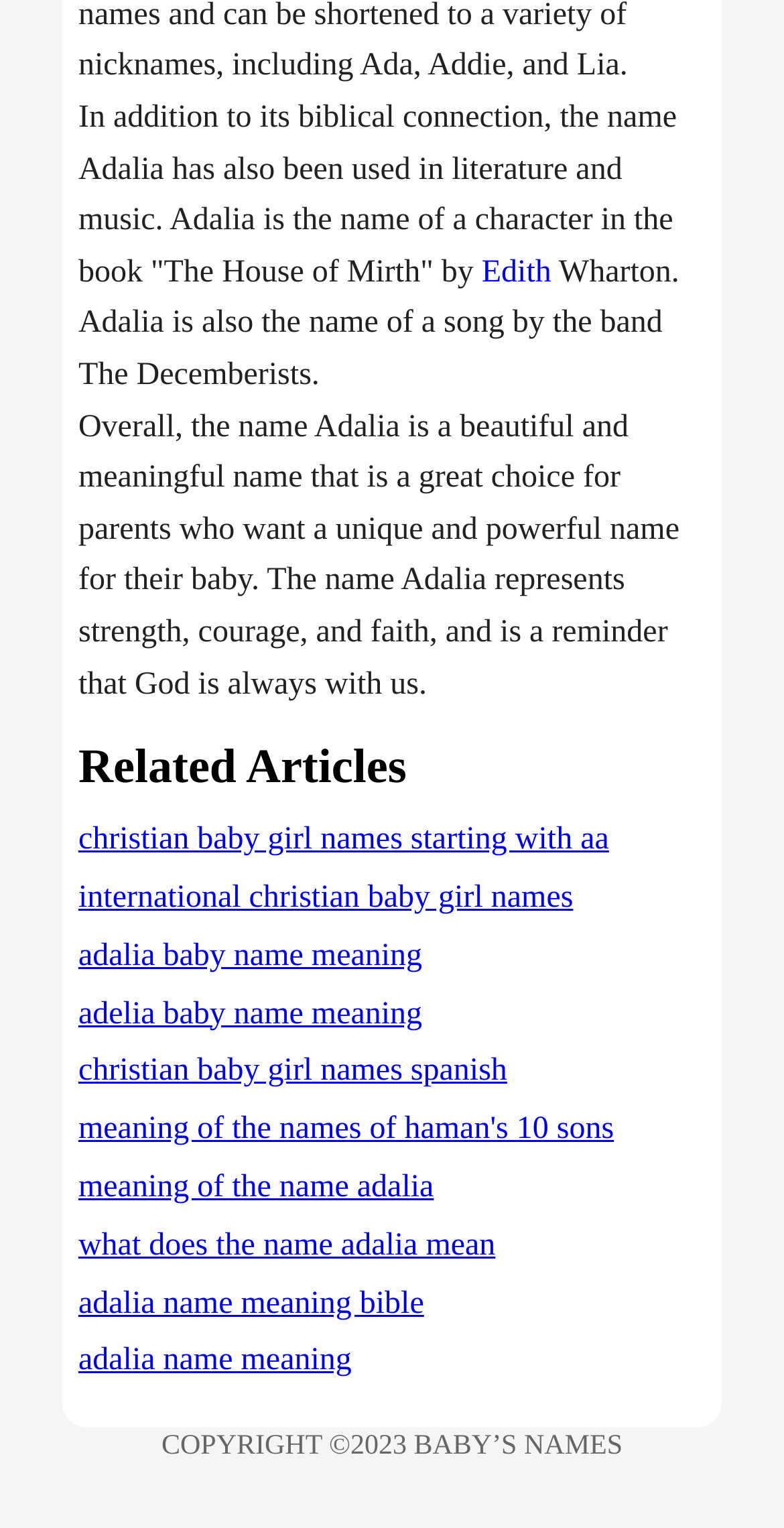Use a single word or phrase to answer the question:
How many links are related to Christian baby girl names?

3